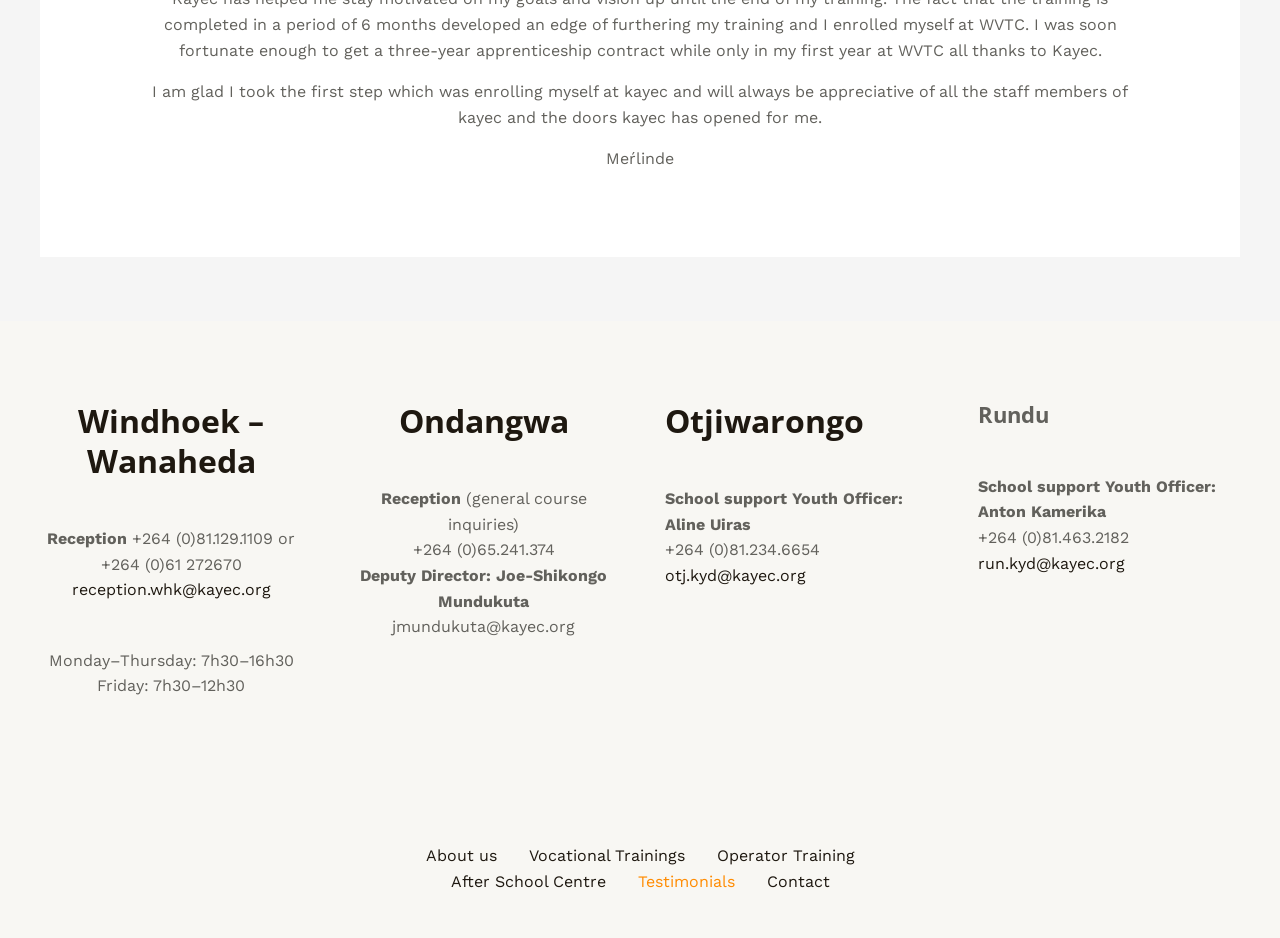Please specify the bounding box coordinates of the area that should be clicked to accomplish the following instruction: "Click the 'About us' link". The coordinates should consist of four float numbers between 0 and 1, i.e., [left, top, right, bottom].

[0.32, 0.899, 0.4, 0.926]